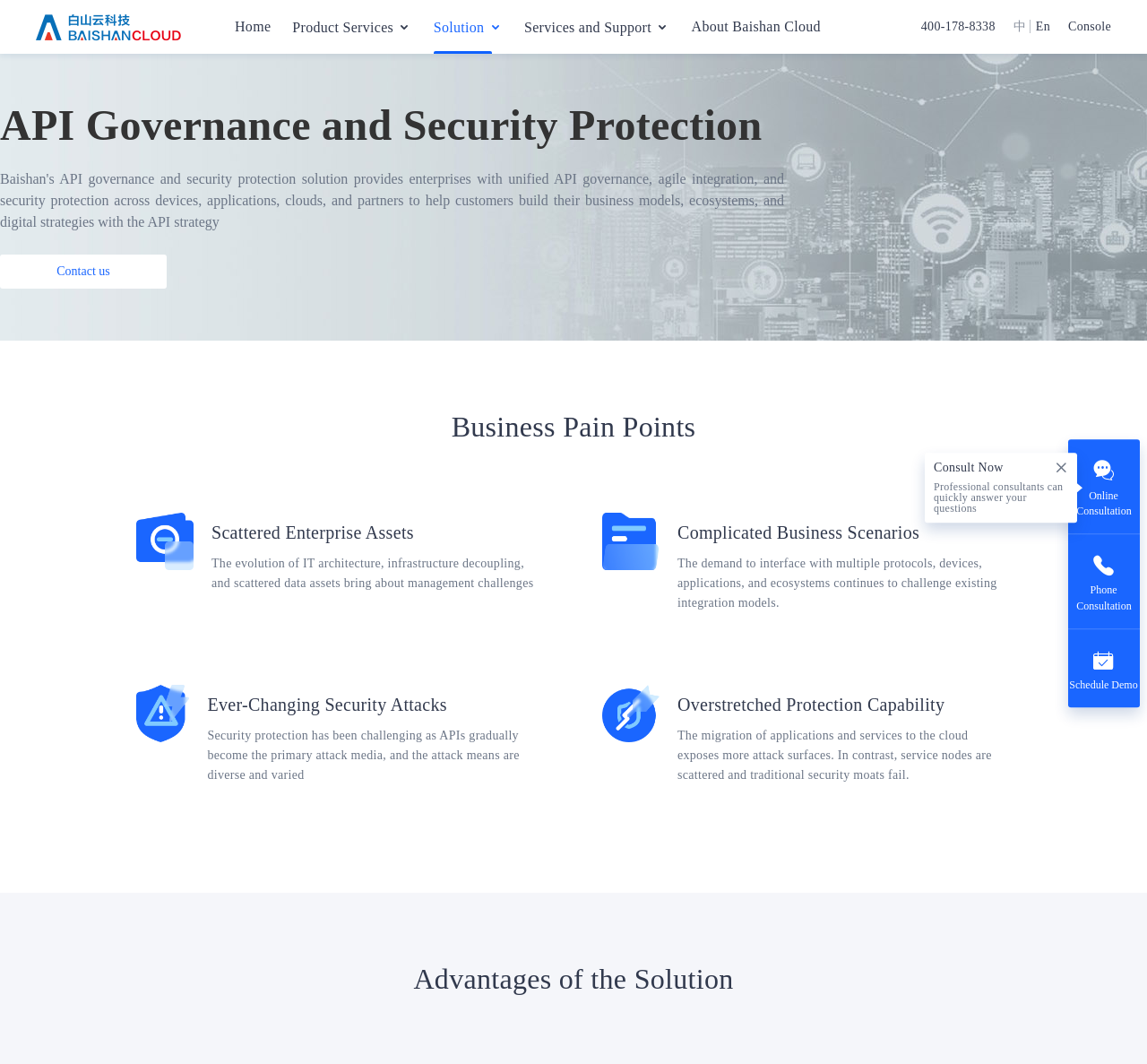Produce an elaborate caption capturing the essence of the webpage.

The webpage is about API Governance and Security Protection. At the top, there is a navigation menu with links to "Home", "Product Services", "Solution", "Services and Support", and "About Baishan Cloud". To the right of the navigation menu, there is a phone number "400-178-8338" and language options "中" and "En". 

Below the navigation menu, there is a prominent title "API Governance and Security Protection" and a button "Contact us" on the left. 

The main content of the webpage is divided into three sections. The first section is about "Business Pain Points", which includes three subtopics: "Scattered Enterprise Assets", "Complicated Business Scenarios", and "Ever-Changing Security Attacks". Each subtopic has a brief description below it.

The second section is not explicitly titled, but it appears to be discussing the challenges of API governance and security protection. There are three subtopics in this section: "Scattered Enterprise Assets", "Complicated Business Scenarios", and "Ever-Changing Security Attacks", each with a longer description.

The third section is about the "Advantages of the Solution" and has a call-to-action section with options to "Consult Now", "Online Consultation", "Phone Consultation", and "Schedule Demo".